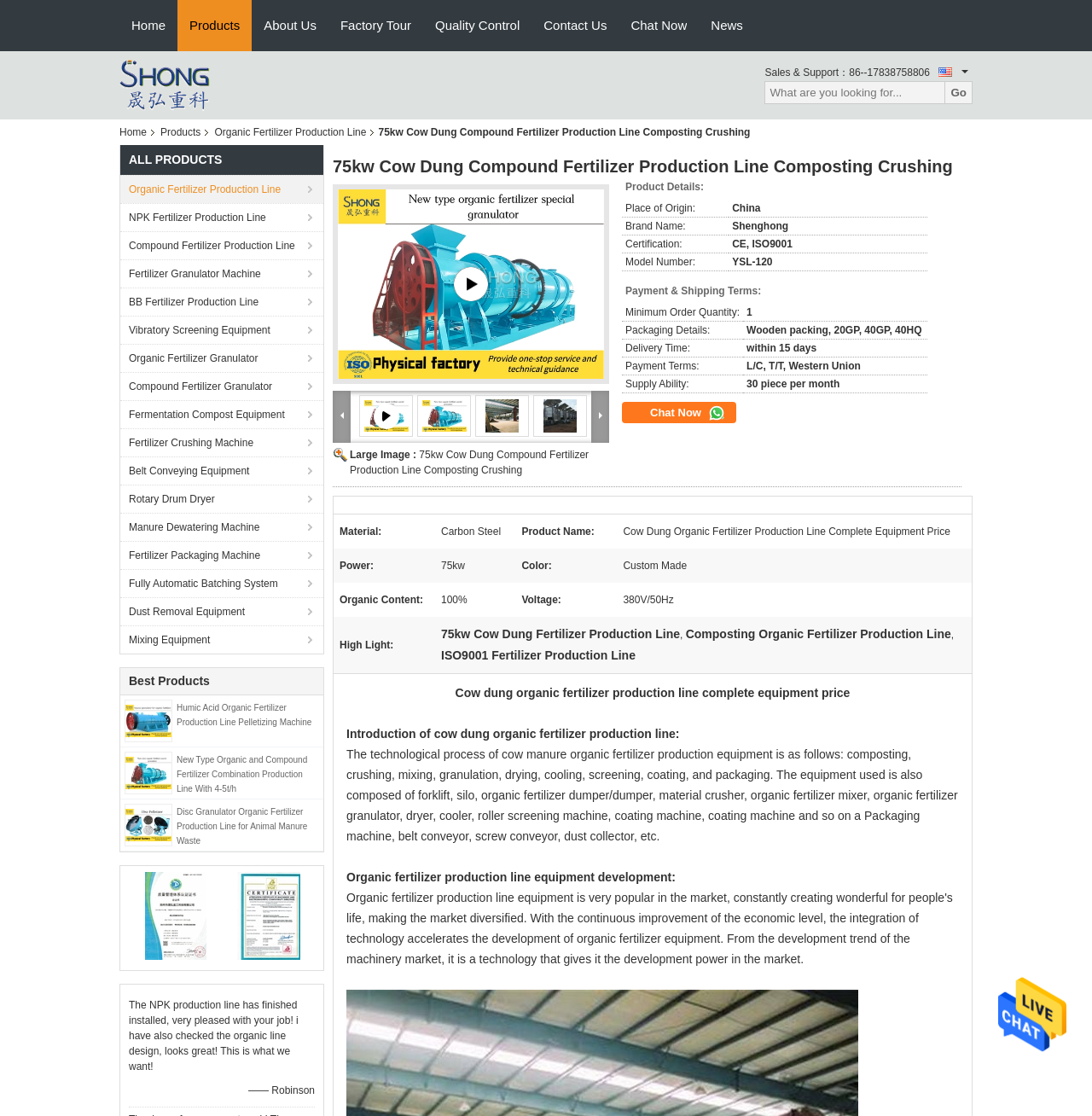Respond with a single word or short phrase to the following question: 
What is the company name?

ZHENGZHOU SHENGHONG HEAVY INDUSTRY TECHNOLOGY CO., LTD.